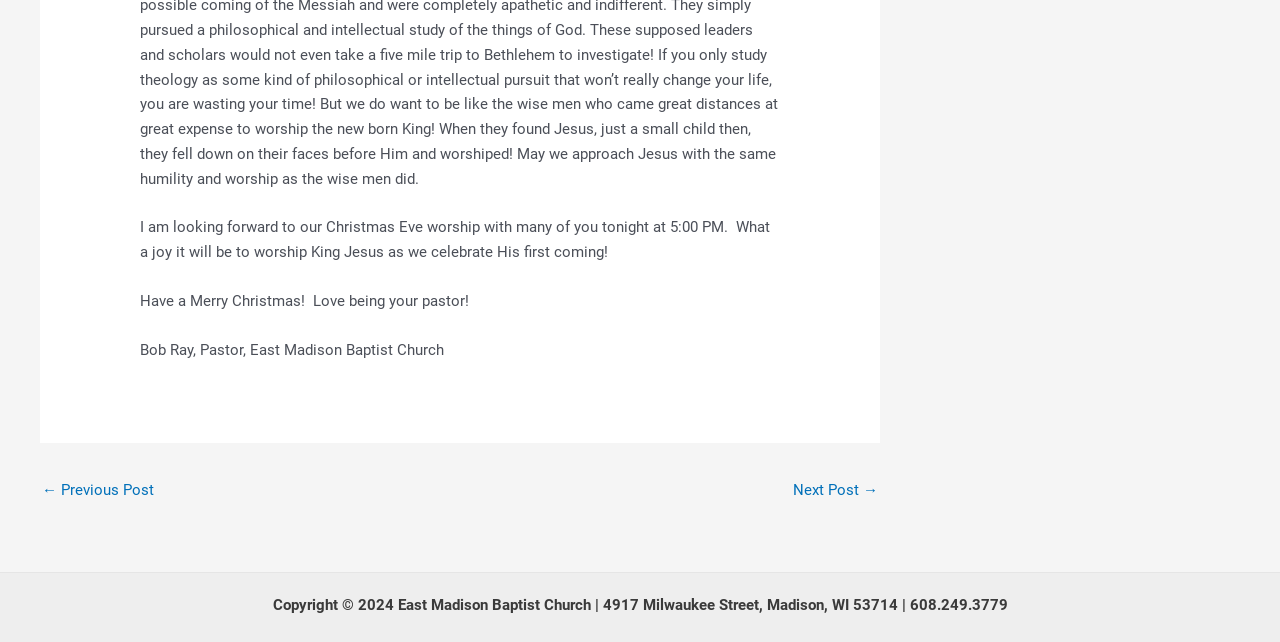Determine the bounding box for the UI element described here: "← Previous Post".

[0.033, 0.739, 0.12, 0.794]